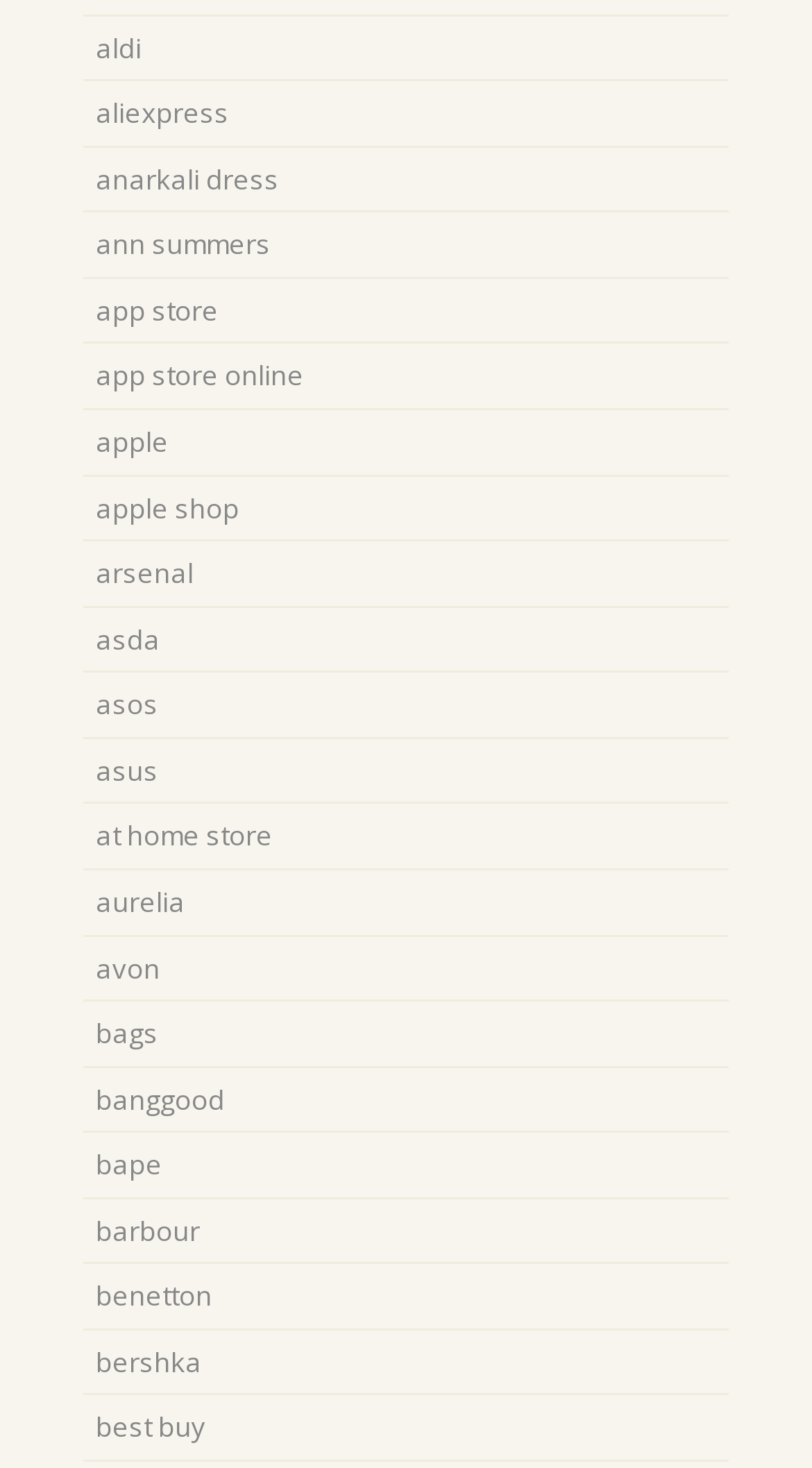Answer the following in one word or a short phrase: 
What is the link below 'Apple'?

Apple Shop